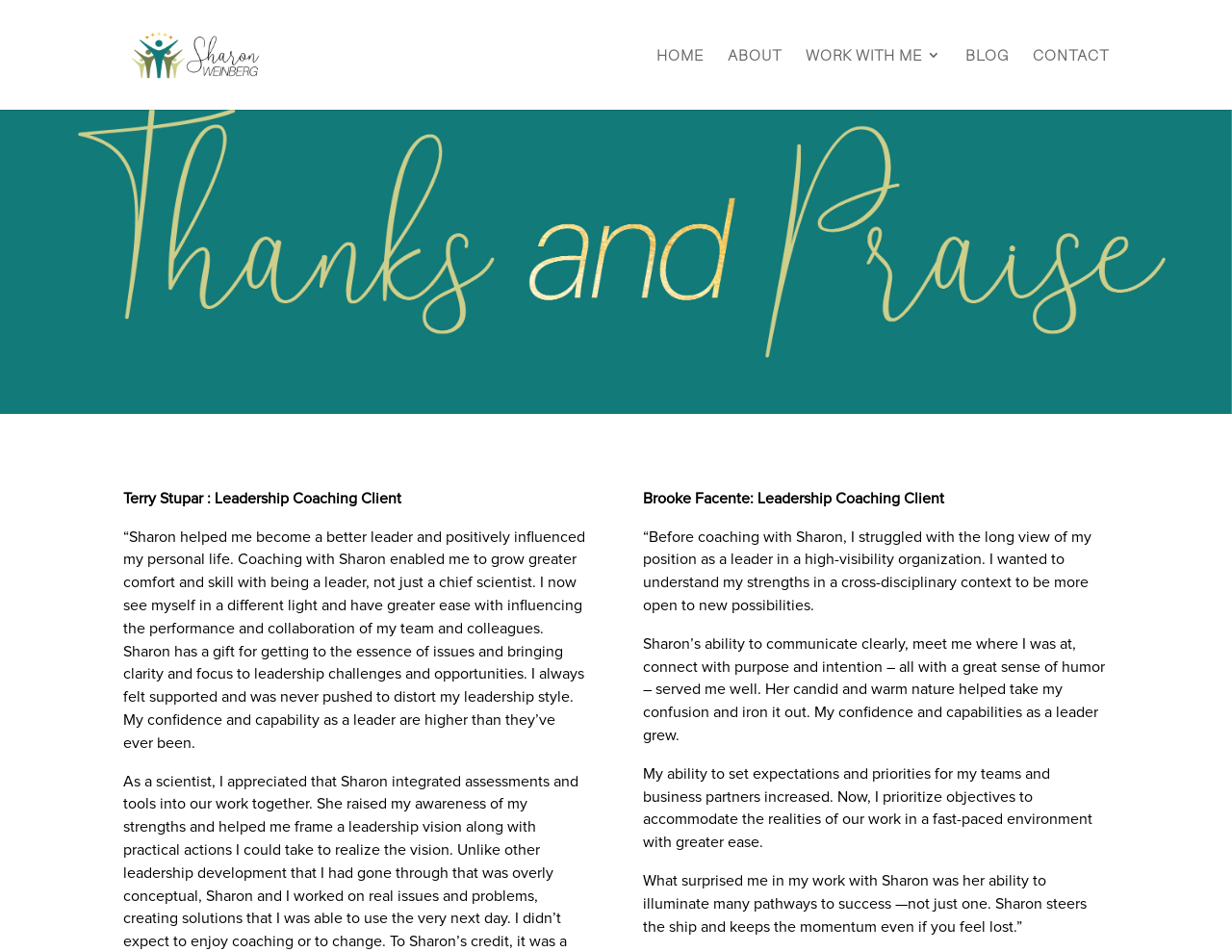What is the name of the person on the webpage? Analyze the screenshot and reply with just one word or a short phrase.

Sharon Weinberg